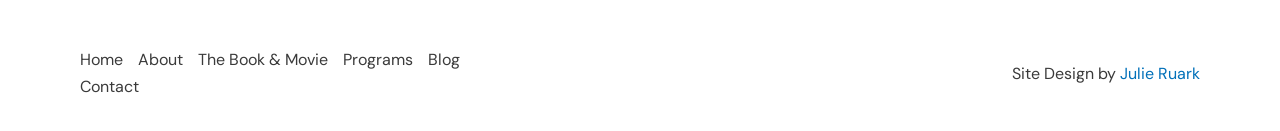Extract the bounding box coordinates for the HTML element that matches this description: "The Book & Movie". The coordinates should be four float numbers between 0 and 1, i.e., [left, top, right, bottom].

[0.155, 0.353, 0.268, 0.56]